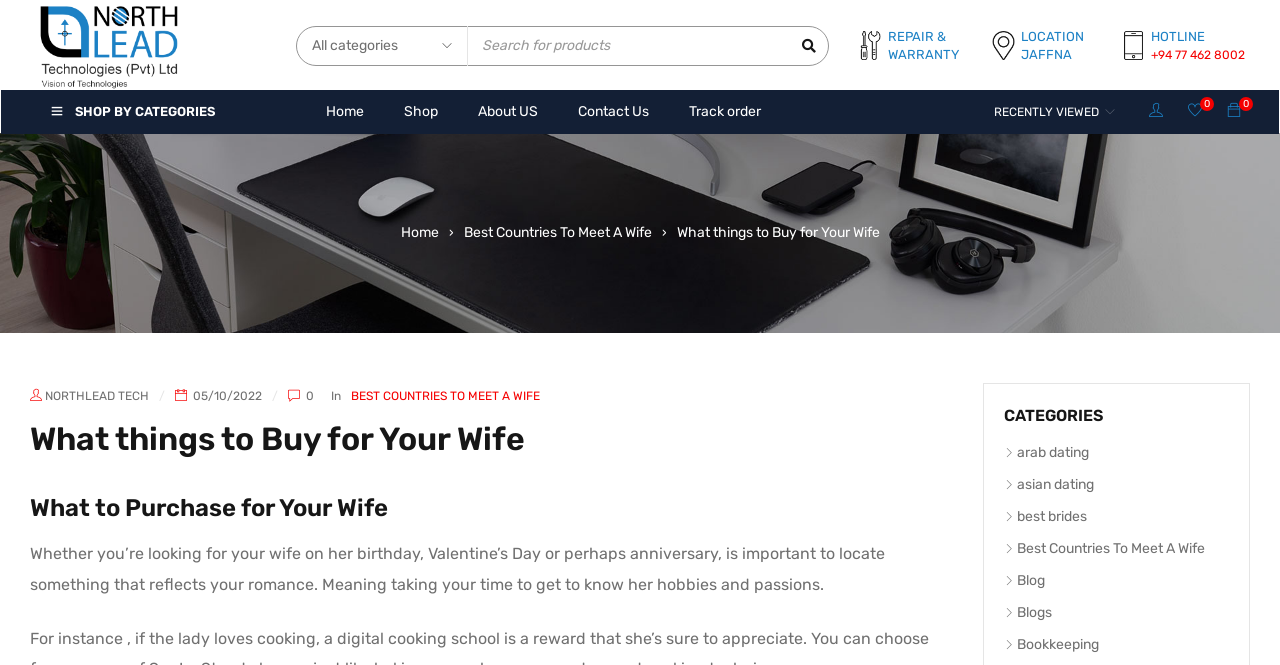Determine the bounding box coordinates of the section I need to click to execute the following instruction: "Browse SHOP BY CATEGORIES". Provide the coordinates as four float numbers between 0 and 1, i.e., [left, top, right, bottom].

[0.059, 0.157, 0.168, 0.179]